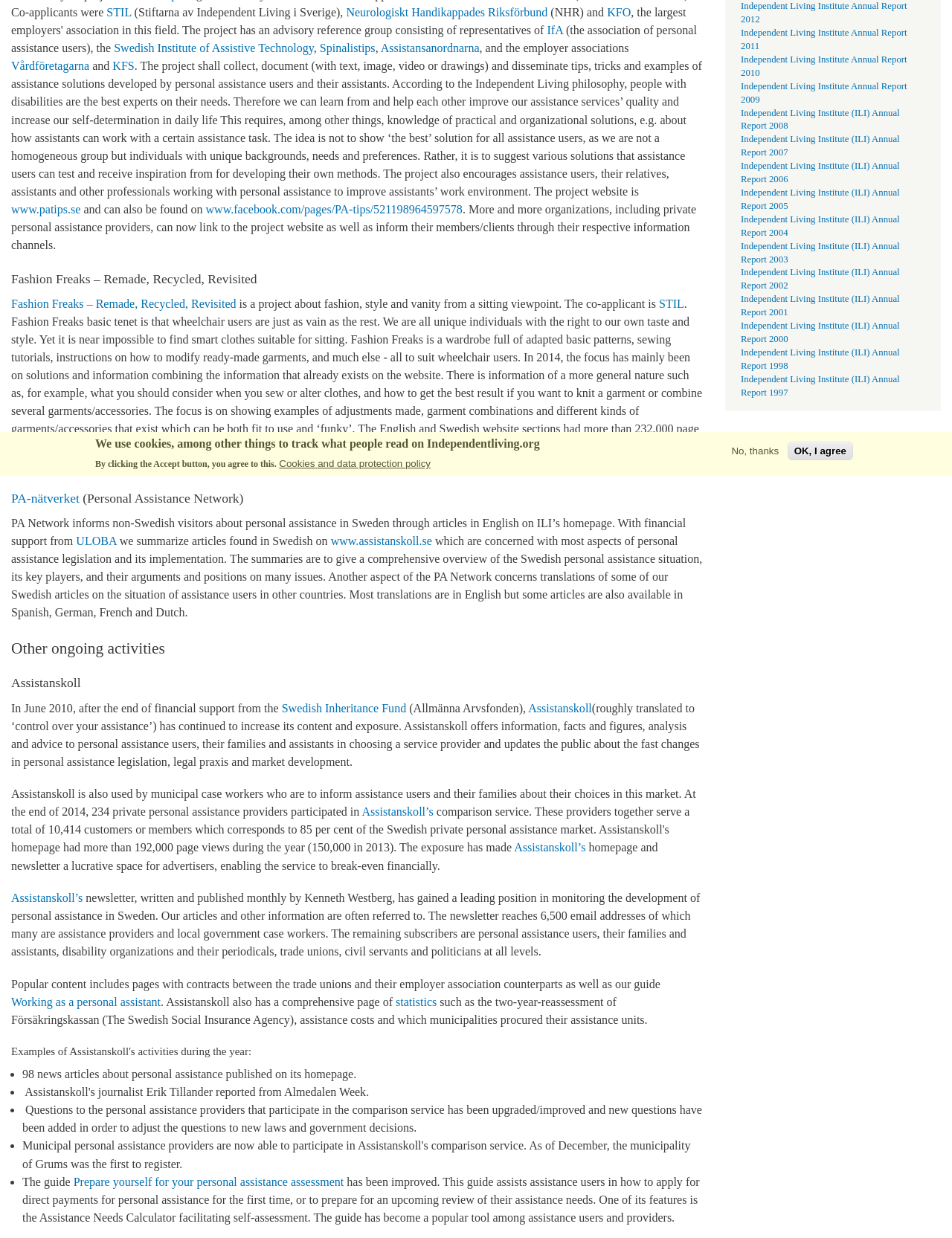Bounding box coordinates must be specified in the format (top-left x, top-left y, bottom-right x, bottom-right y). All values should be floating point numbers between 0 and 1. What are the bounding box coordinates of the UI element described as: OK, I agree

[0.827, 0.357, 0.896, 0.372]